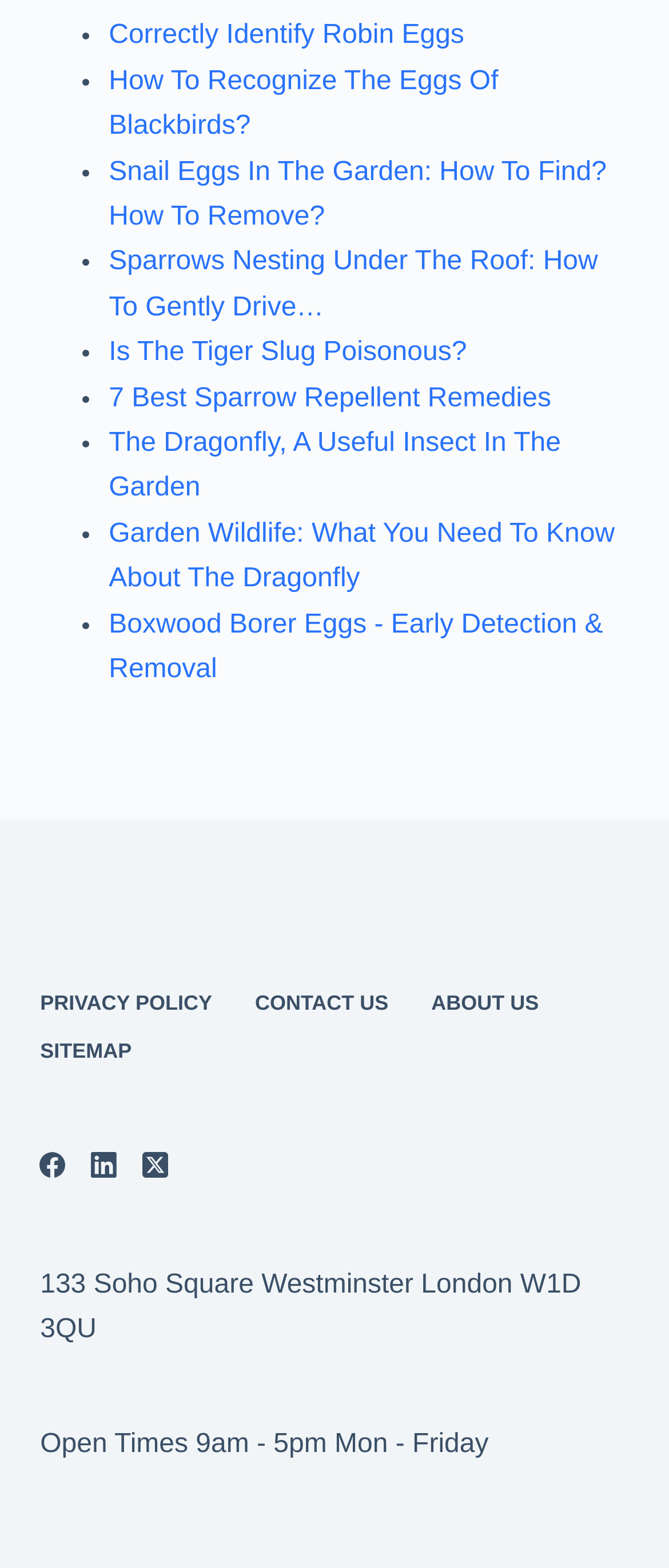Provide the bounding box coordinates of the area you need to click to execute the following instruction: "Add a tag to this record".

None